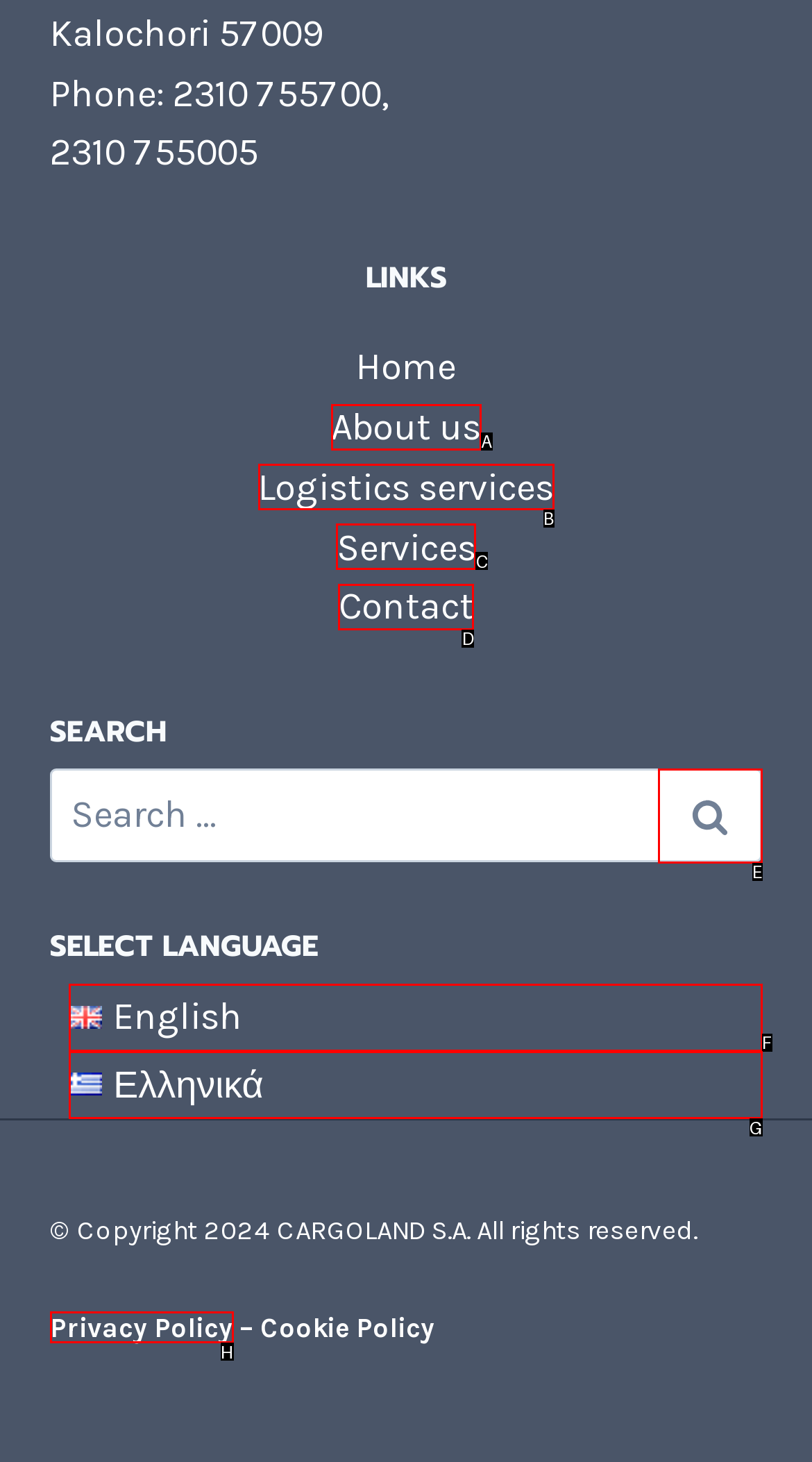Given the description: parent_node: Search for: value="Search", identify the matching HTML element. Provide the letter of the correct option.

E